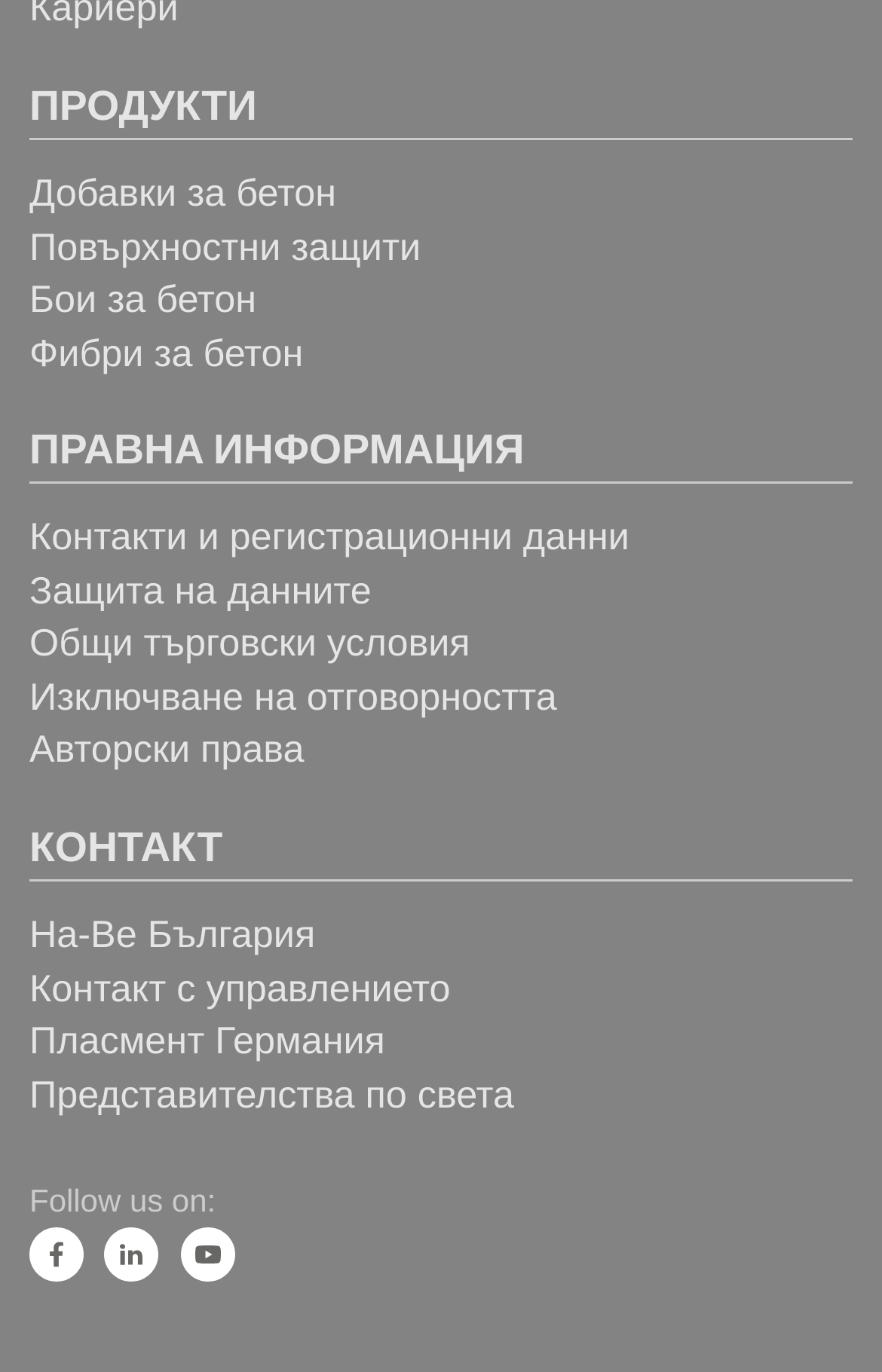Identify the bounding box coordinates for the UI element described as: "Контакти и регистрационни данни". The coordinates should be provided as four floats between 0 and 1: [left, top, right, bottom].

[0.033, 0.376, 0.714, 0.407]